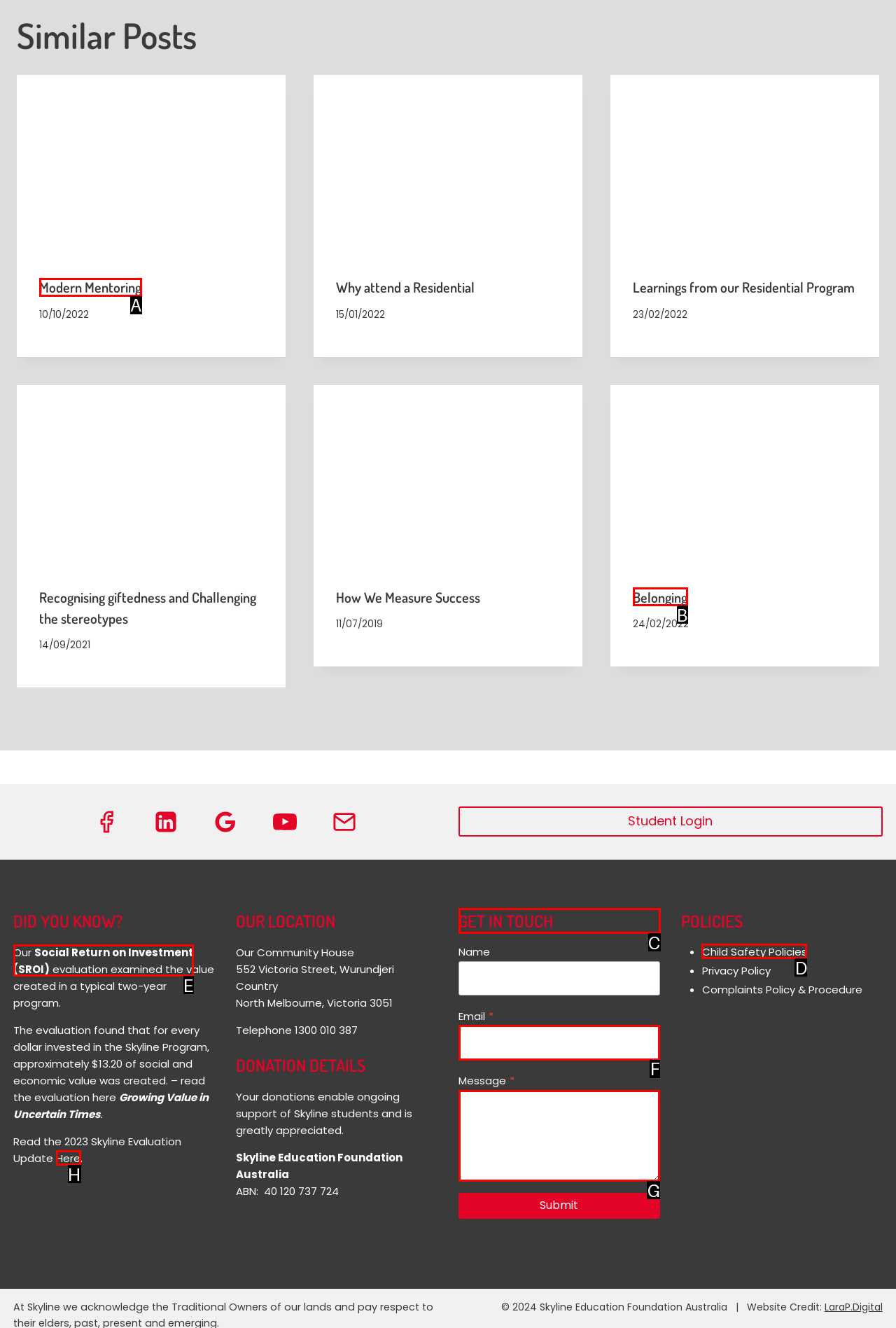Tell me the letter of the UI element to click in order to accomplish the following task: Get in touch with Skyline
Answer with the letter of the chosen option from the given choices directly.

C